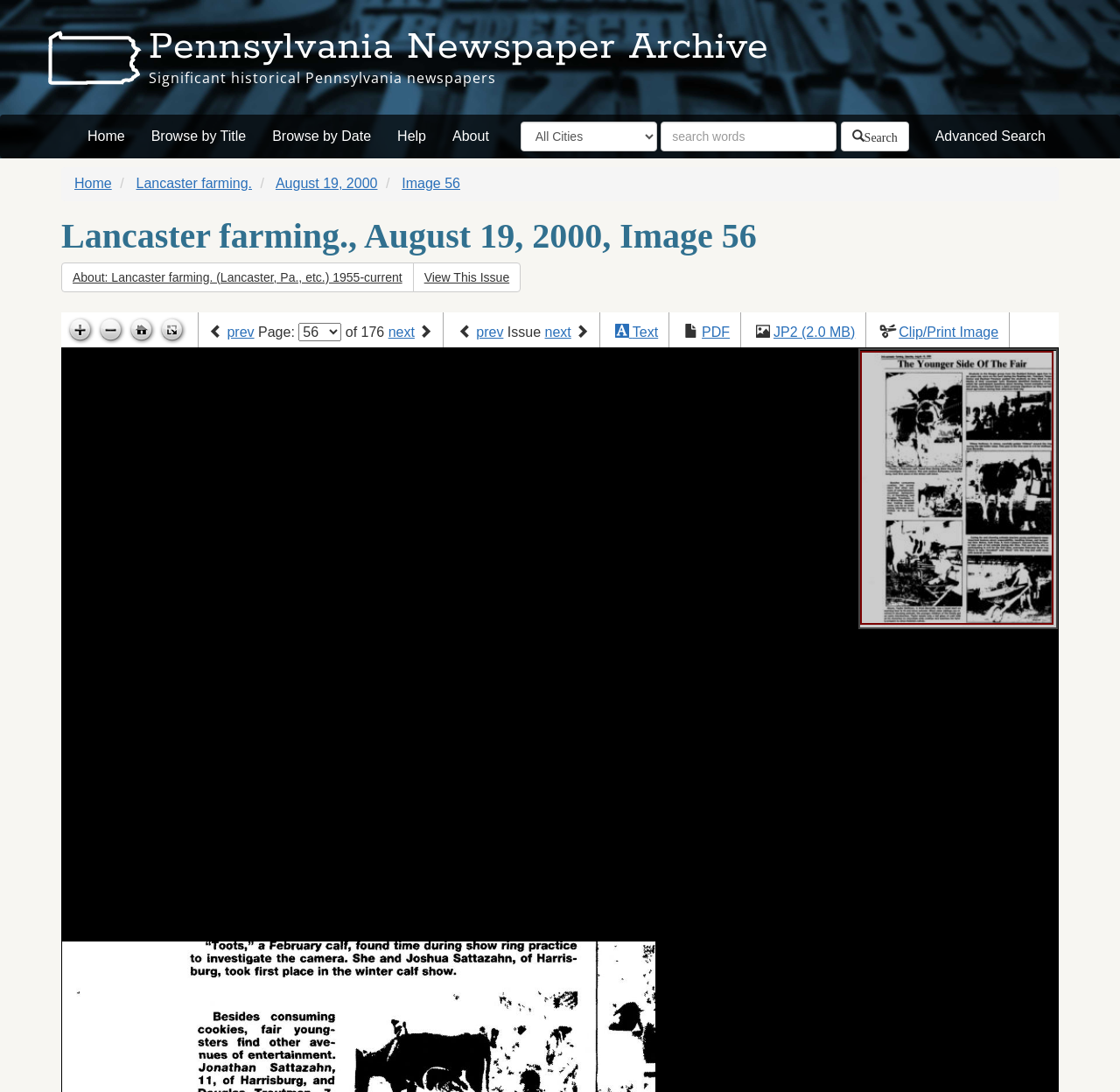What are the available formats for this issue?
Please provide an in-depth and detailed response to the question.

The available formats for this issue can be found in the links at the bottom of the page, which include 'Text', 'PDF', and 'JP2 (2.0 MB)'.